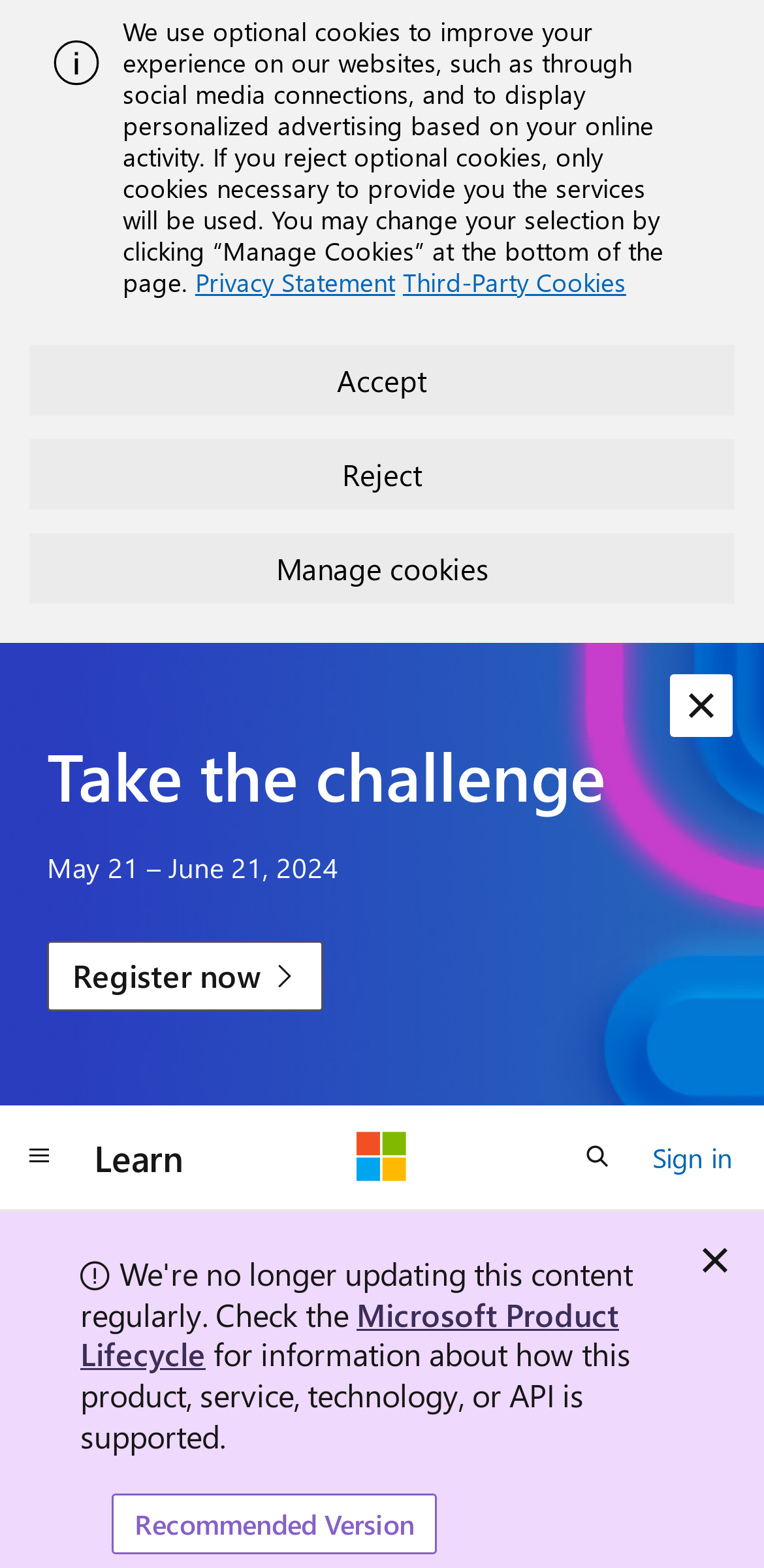Refer to the image and provide an in-depth answer to the question:
What is the purpose of the 'Manage Cookies' button?

I inferred the purpose of the 'Manage Cookies' button by considering its location near the text about optional cookies and the 'Accept' and 'Reject' buttons. It seems to allow users to customize their cookie preferences.